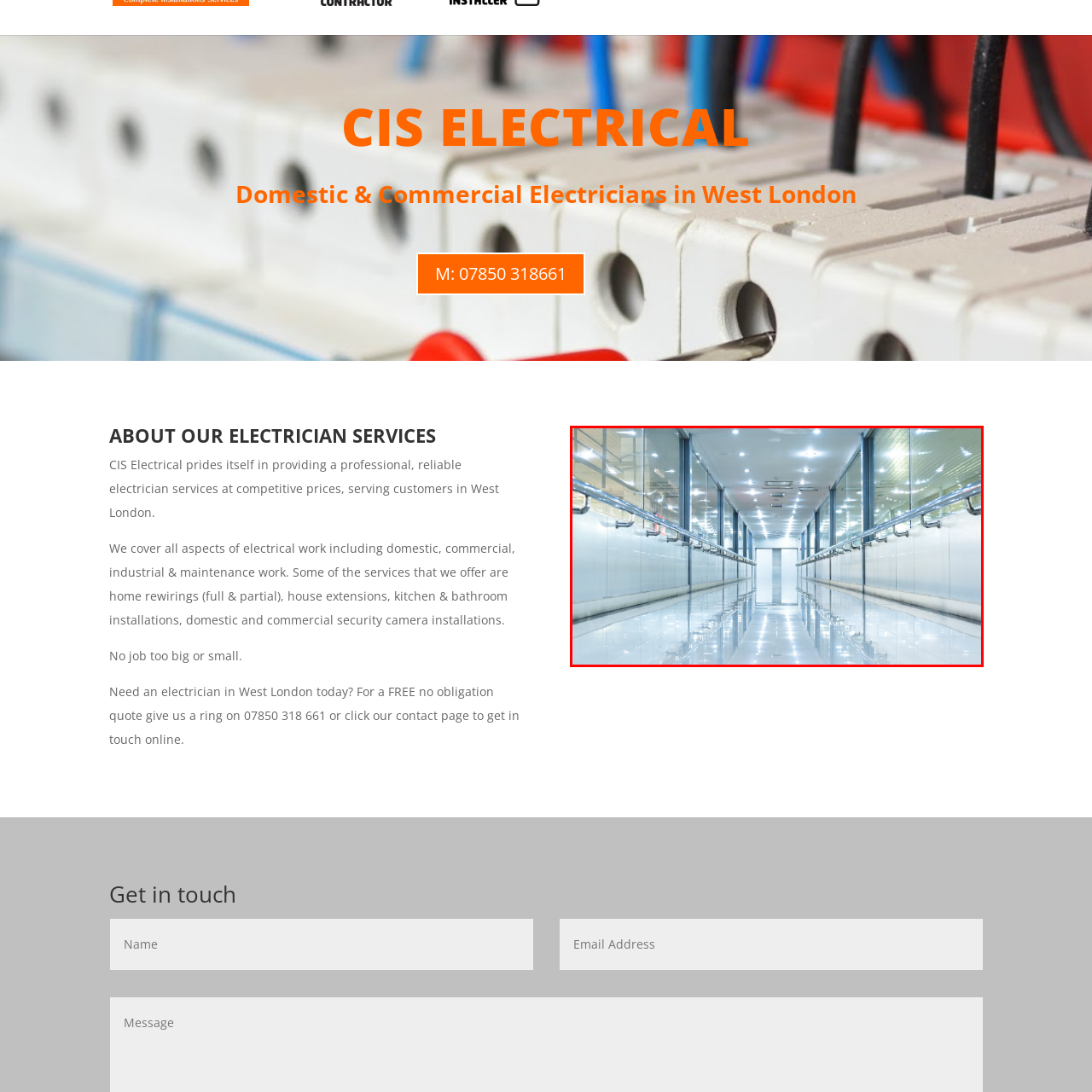Illustrate the image within the red boundary with a detailed caption.

The image depicts a sleek, modern corridor illuminated by bright, glossy lighting. The long, reflective floor surfaces enhance the brightness, creating an open and airy atmosphere. Stylish railings line the sides of the hallway, adding to the contemporary design. The walls appear to be finished with a shiny surface that complements the overall aesthetic. At the far end, double doors are visible, suggesting entry to another space, perhaps indicating the accessibility and welcoming nature of this area. This image is representative of high-quality electrical work, emphasizing well-lit environments that CIS Electrical aims to achieve with their services in West London.